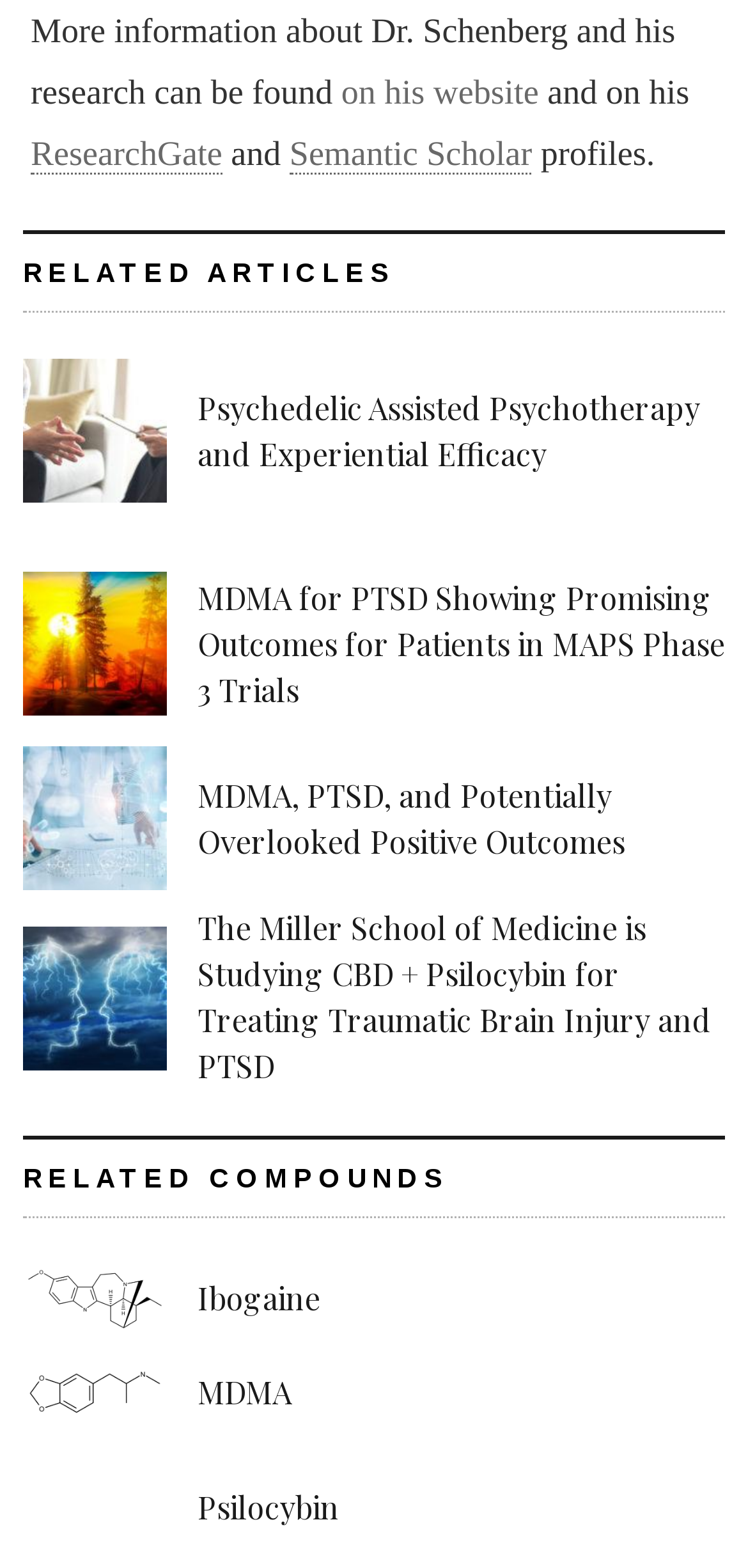Determine the bounding box coordinates for the HTML element described here: "Semantic Scholar".

[0.387, 0.086, 0.711, 0.111]